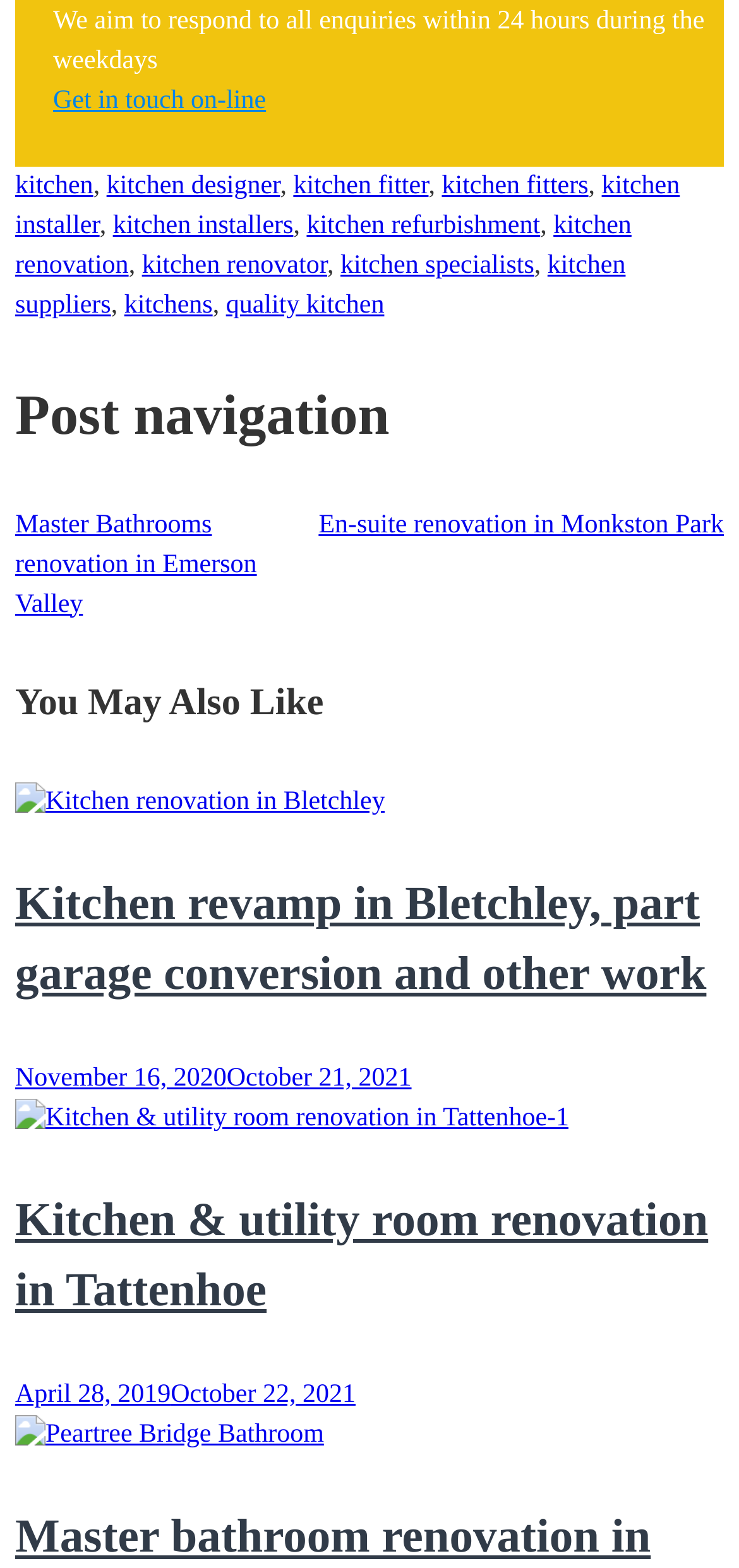Show the bounding box coordinates for the HTML element as described: "kitchen installer".

[0.021, 0.11, 0.92, 0.153]